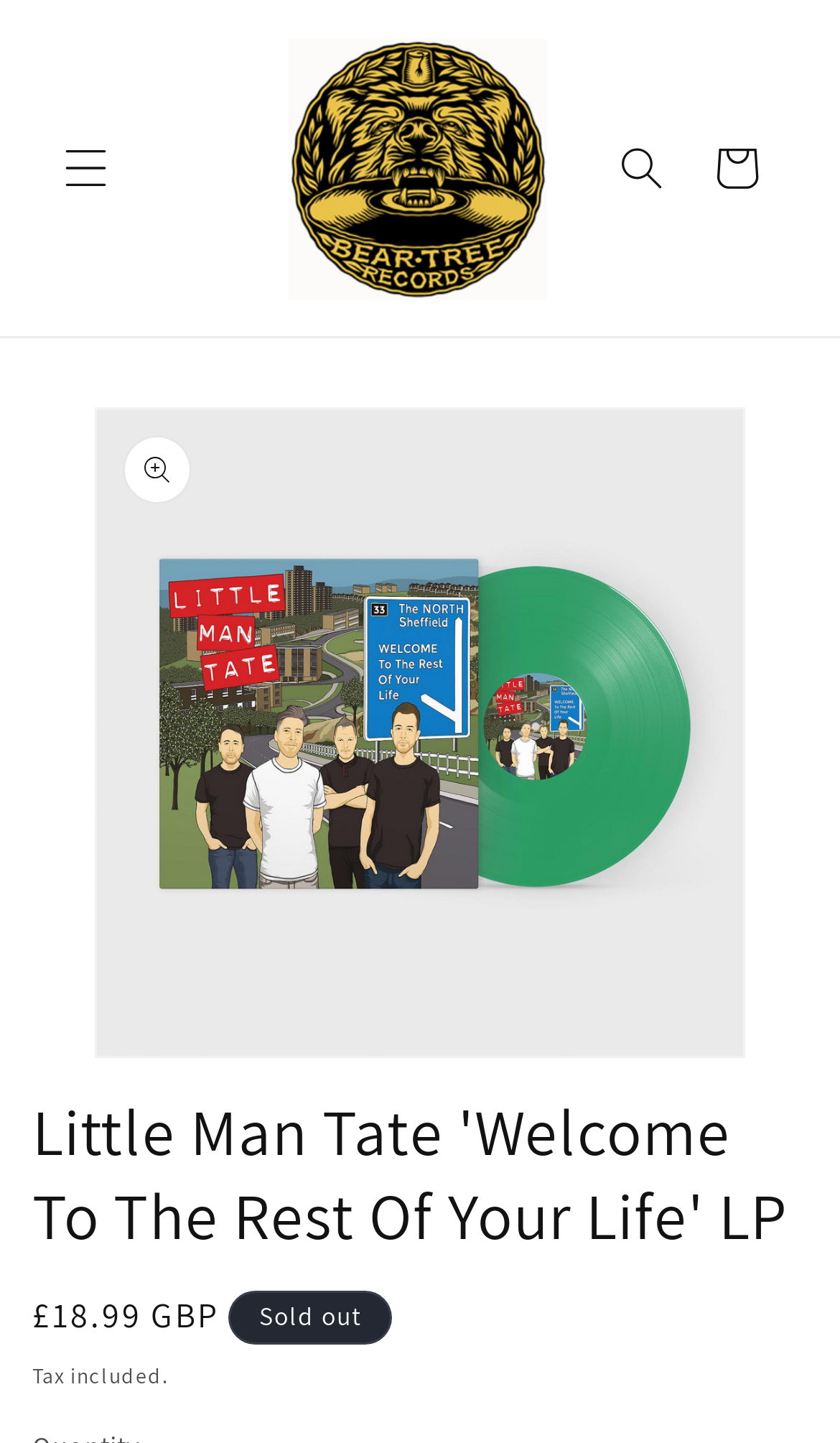Given the description: "parent_node: Cart", determine the bounding box coordinates of the UI element. The coordinates should be formatted as four float numbers between 0 and 1, [left, top, right, bottom].

[0.324, 0.015, 0.671, 0.218]